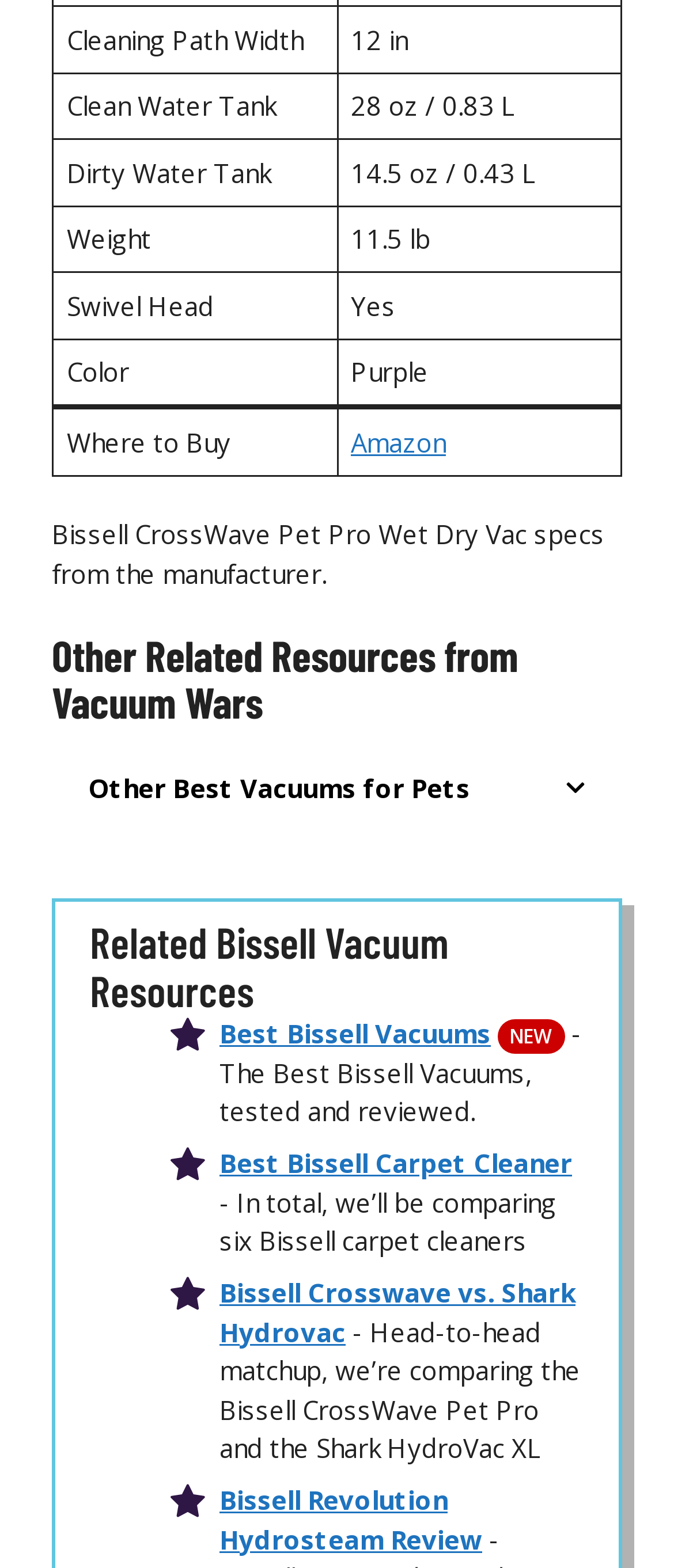Find the bounding box coordinates corresponding to the UI element with the description: "Bissell Revolution Hydrosteam Review". The coordinates should be formatted as [left, top, right, bottom], with values as floats between 0 and 1.

[0.326, 0.945, 0.715, 0.992]